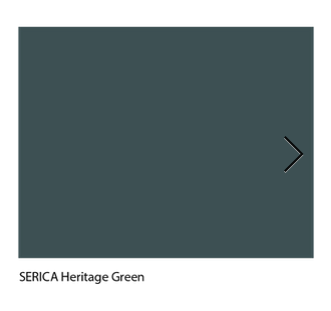Please study the image and answer the question comprehensively:
What is the purpose of the image?

The image is part of a selection showcasing various door colors, designed to help homeowners choose the perfect finish for their kitchen renovations, suggesting that its purpose is to aid in the decision-making process.